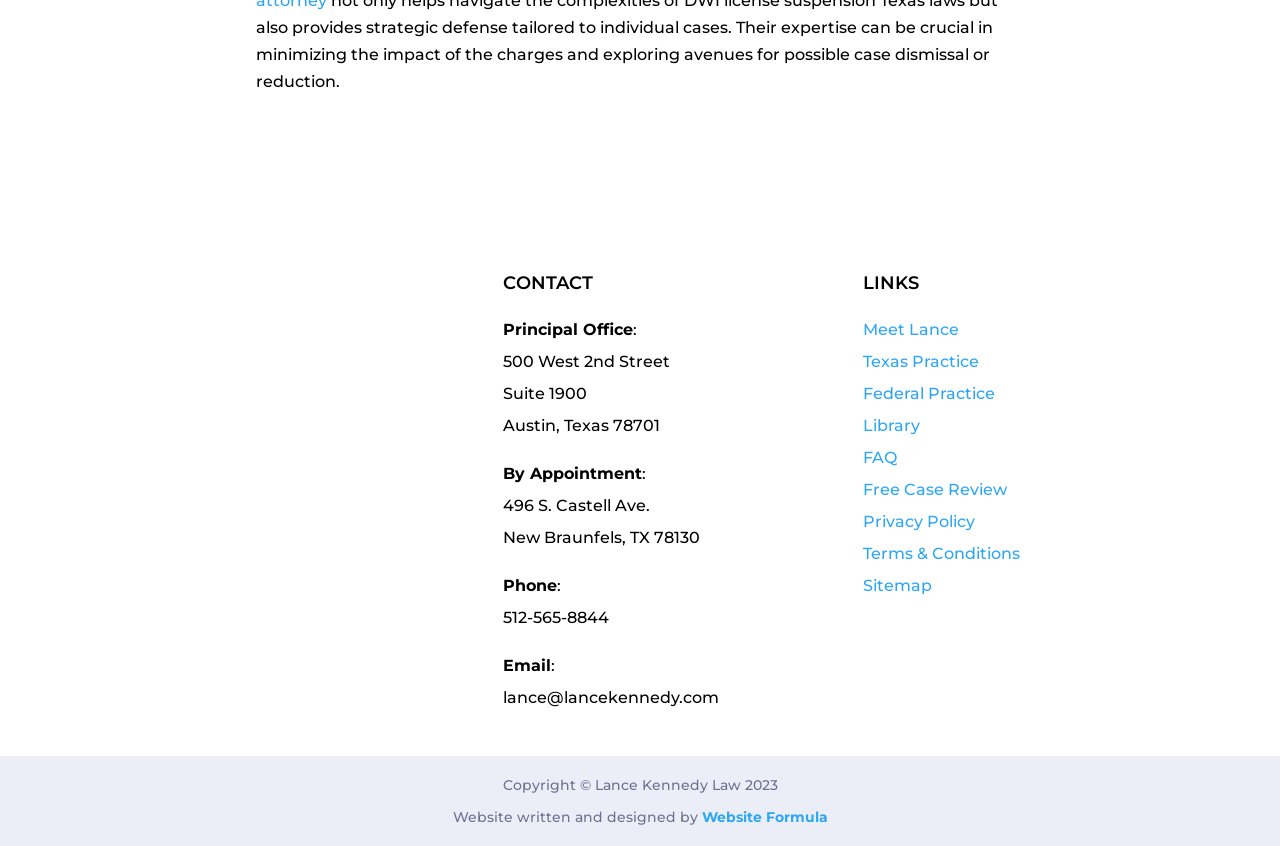Determine the coordinates of the bounding box that should be clicked to complete the instruction: "Email Lance". The coordinates should be represented by four float numbers between 0 and 1: [left, top, right, bottom].

[0.393, 0.813, 0.562, 0.835]